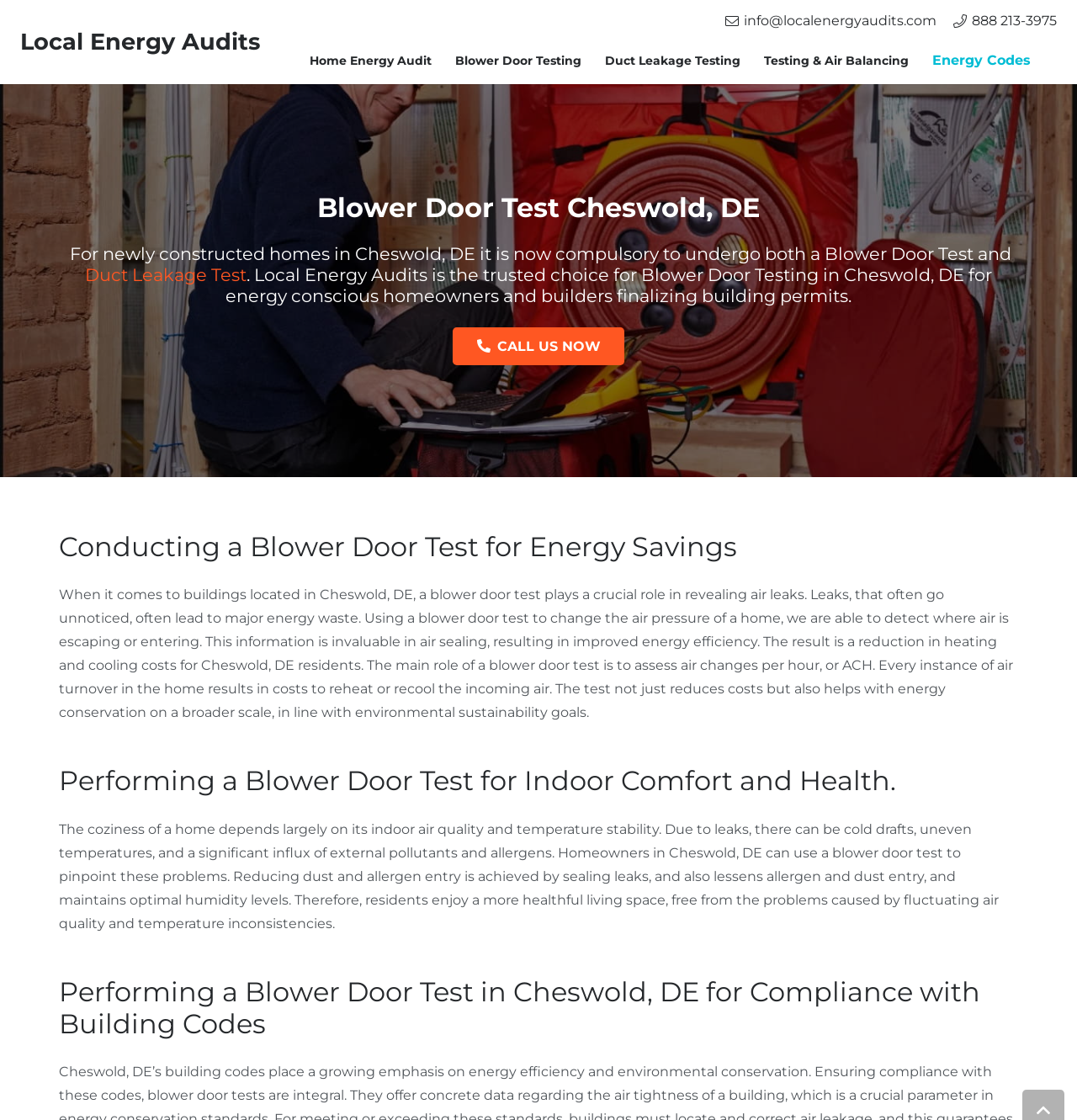Please give the bounding box coordinates of the area that should be clicked to fulfill the following instruction: "Click on the RECENT POSTS heading". The coordinates should be in the format of four float numbers from 0 to 1, i.e., [left, top, right, bottom].

None